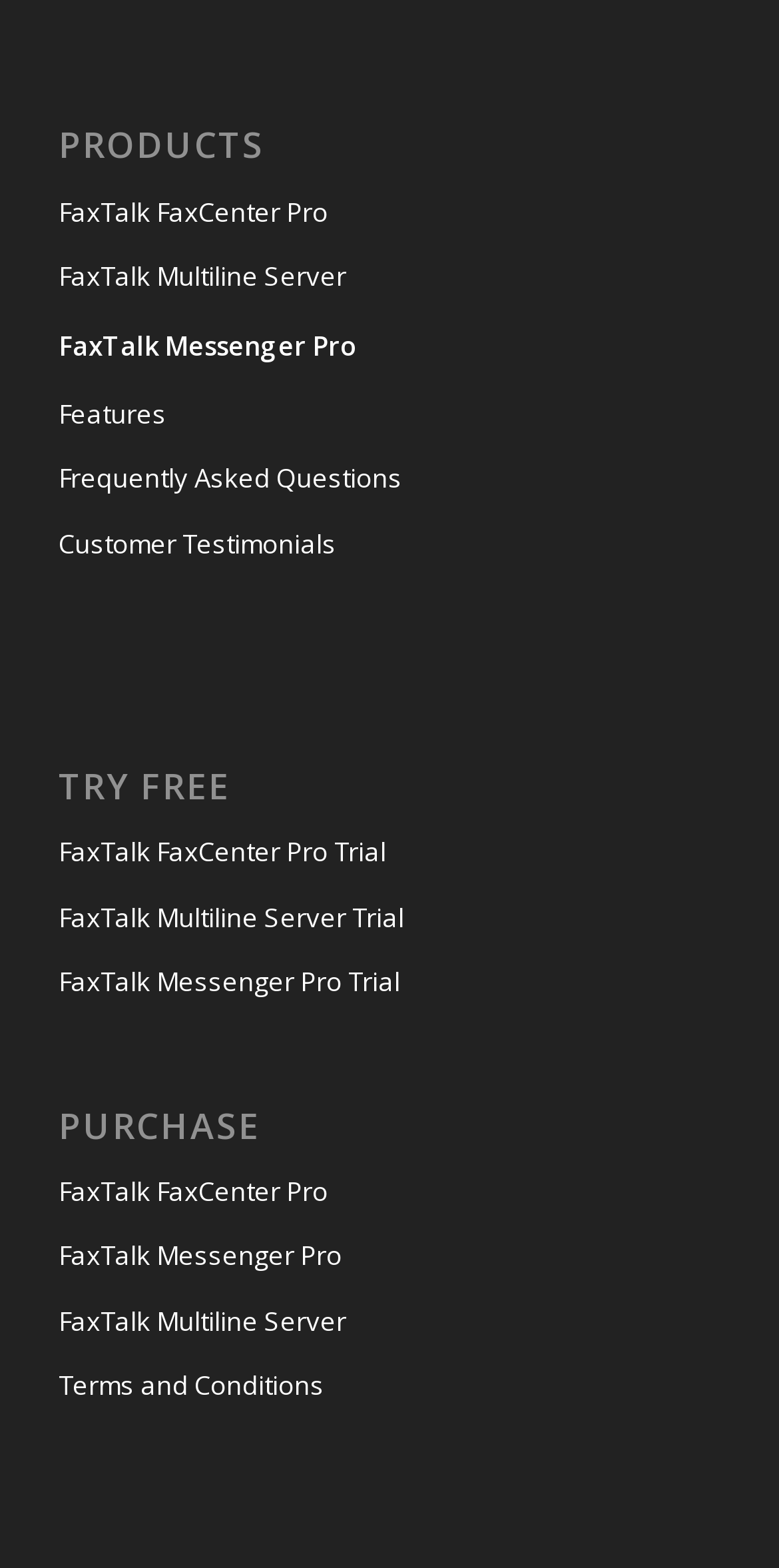Locate the bounding box coordinates of the area you need to click to fulfill this instruction: 'Read customer testimonials'. The coordinates must be in the form of four float numbers ranging from 0 to 1: [left, top, right, bottom].

[0.075, 0.327, 0.925, 0.368]